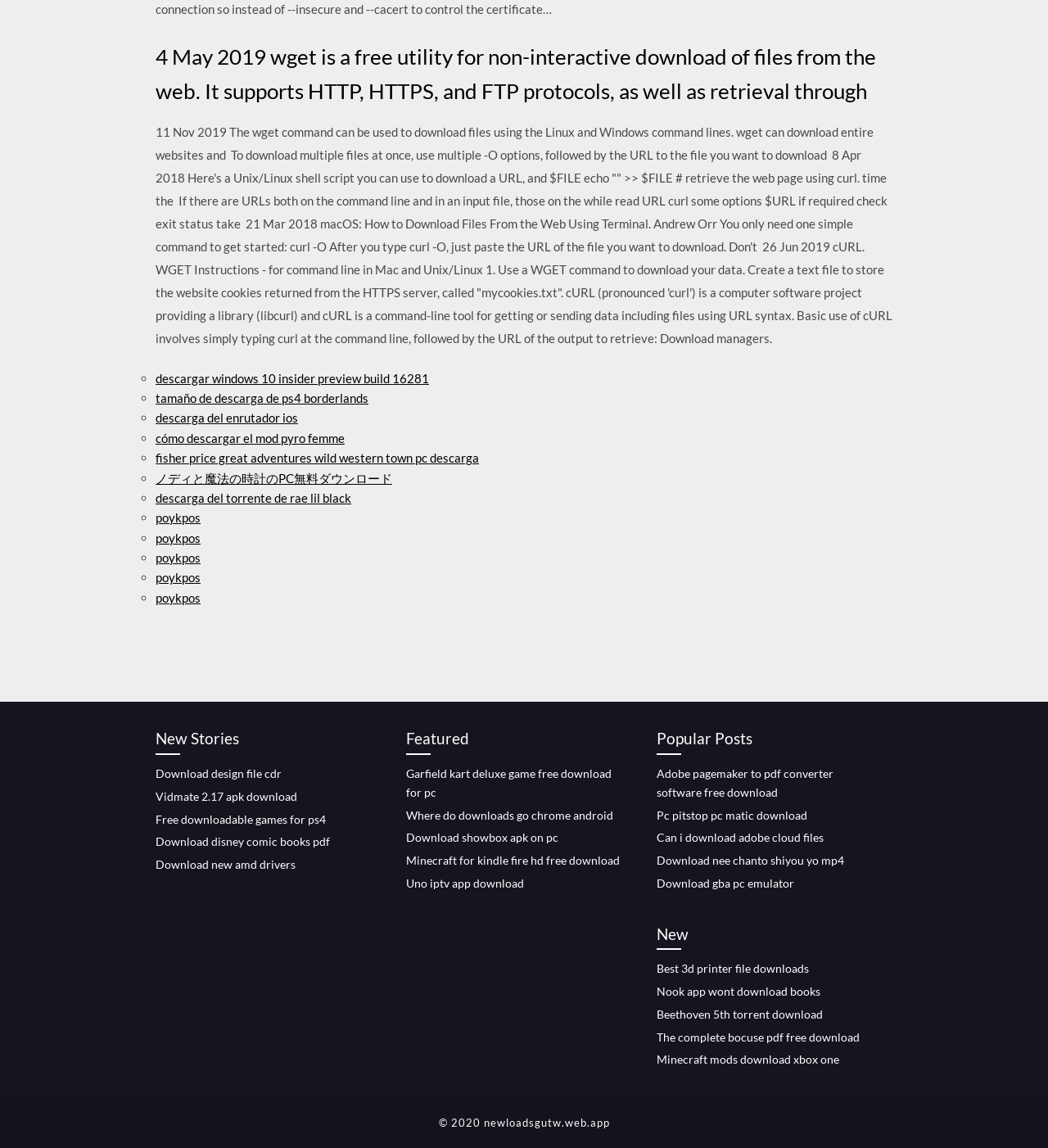What is the copyright year of the webpage?
From the image, respond using a single word or phrase.

2020